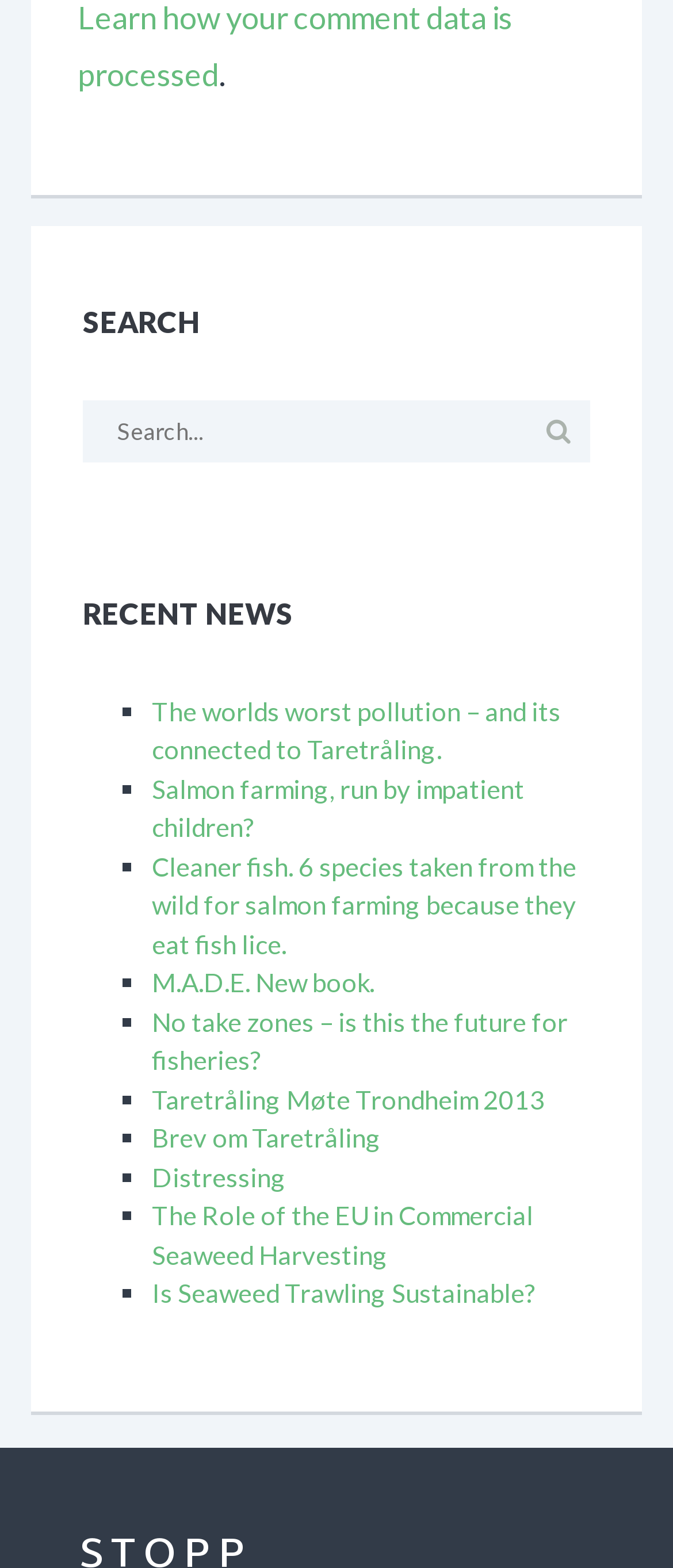Identify the bounding box coordinates of the clickable section necessary to follow the following instruction: "Click on the button to search". The coordinates should be presented as four float numbers from 0 to 1, i.e., [left, top, right, bottom].

[0.793, 0.259, 0.867, 0.289]